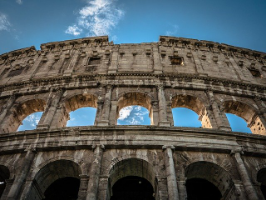What is the color of the sky in the image?
Give a single word or phrase answer based on the content of the image.

blue